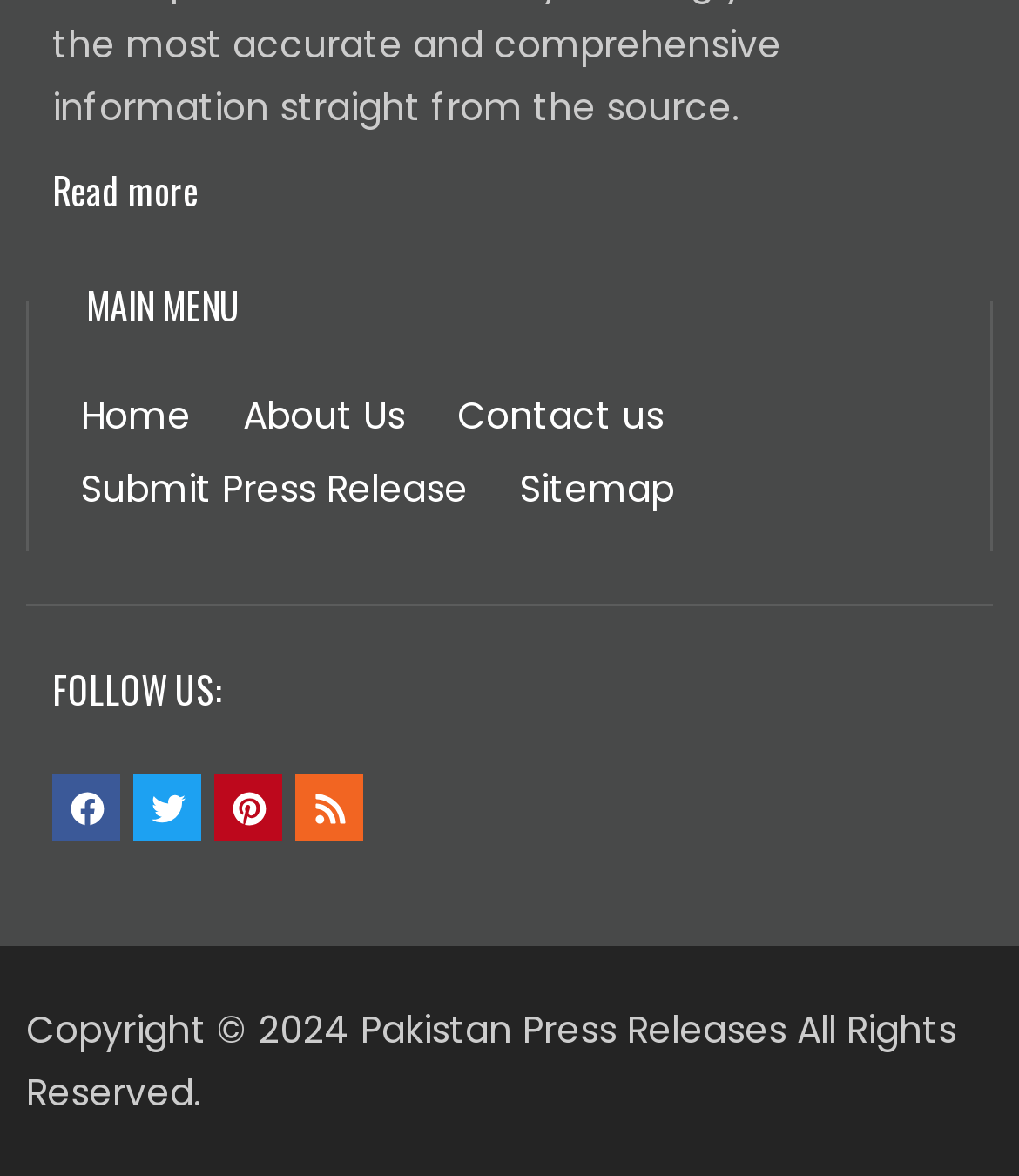Determine the bounding box coordinates of the element's region needed to click to follow the instruction: "Subscribe to the newsletter". Provide these coordinates as four float numbers between 0 and 1, formatted as [left, top, right, bottom].

None